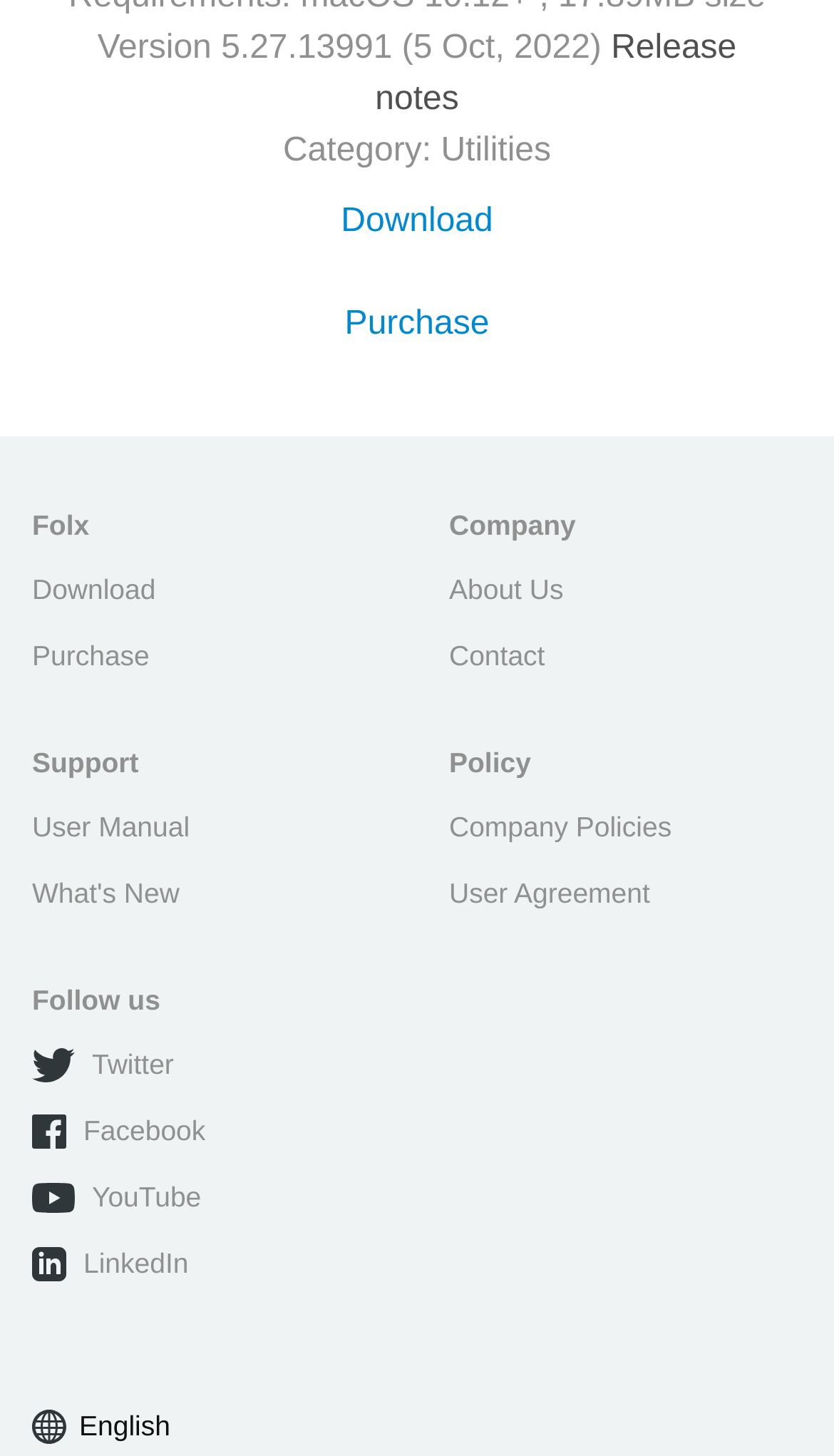Find the bounding box coordinates of the clickable element required to execute the following instruction: "Download the software". Provide the coordinates as four float numbers between 0 and 1, i.e., [left, top, right, bottom].

[0.409, 0.125, 0.591, 0.179]